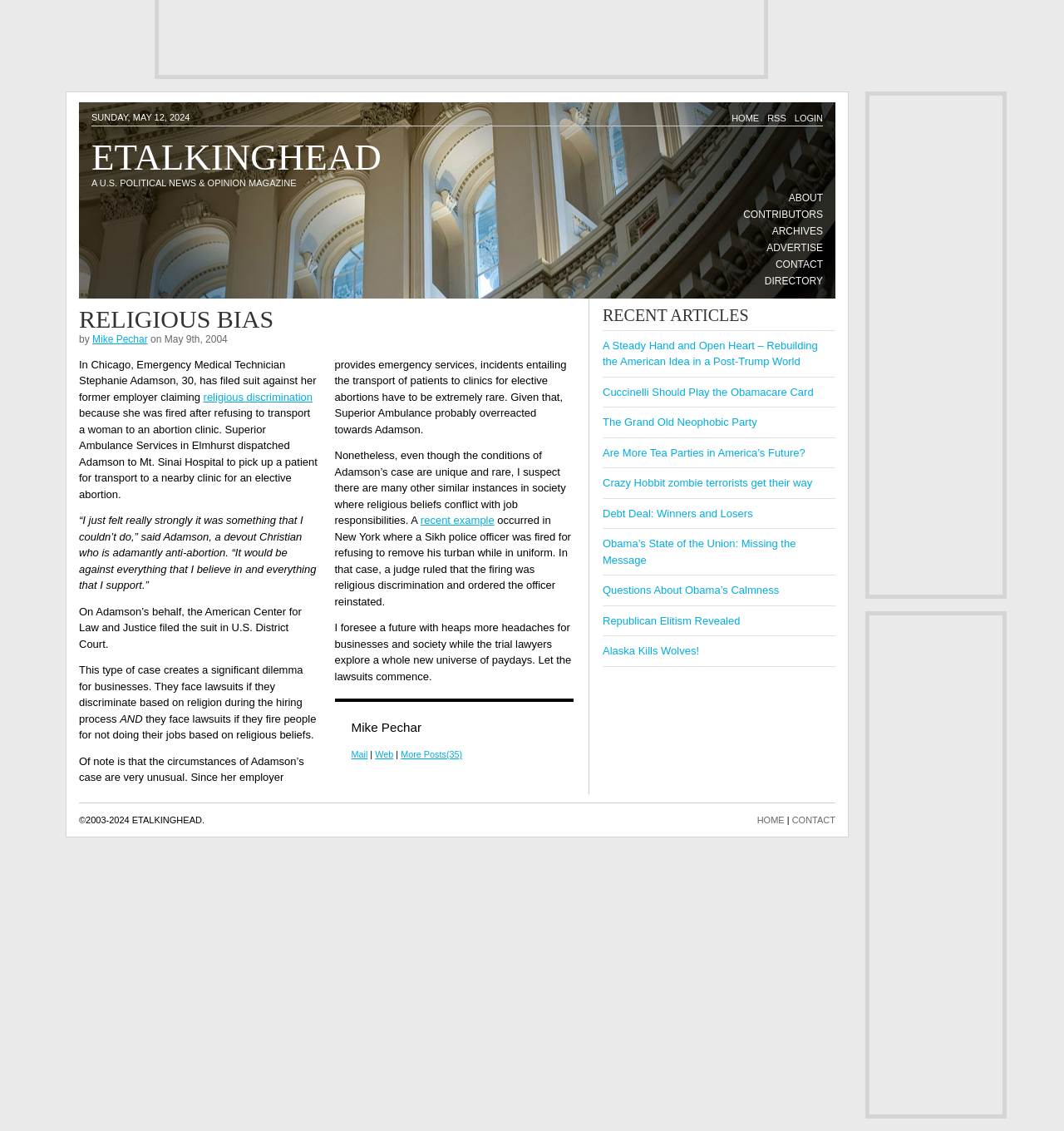Give a detailed account of the webpage.

This webpage is a news article from ETALKINGHEAD, a U.S. political news and opinion magazine. At the top, there is a date "SUNDAY, MAY 12, 2024" and a set of links to "LOGIN", "RSS", "HOME", and other sections. Below that, there is a heading "ETALKINGHEAD" with a link to the magazine's homepage. 

To the right of the heading, there are several links to "ABOUT", "CONTRIBUTORS", "ARCHIVES", "ADVERTISE", "CONTACT", and "DIRECTORY". 

The main article is titled "RELIGIOUS BIAS" and is written by Mike Pechar. The article discusses a lawsuit filed by Emergency Medical Technician Stephanie Adamson, who was fired for refusing to transport a woman to an abortion clinic. The article quotes Adamson, who is a devout Christian and anti-abortion, and discusses the implications of the case for businesses and society.

Below the article, there is a section titled "RECENT ARTICLES" with links to several other news articles. At the bottom of the page, there is a copyright notice "©2003-2024 ETALKINGHEAD" and links to "HOME" and "CONTACT".

There are three advertisements on the page, located at the top, middle, and bottom right.